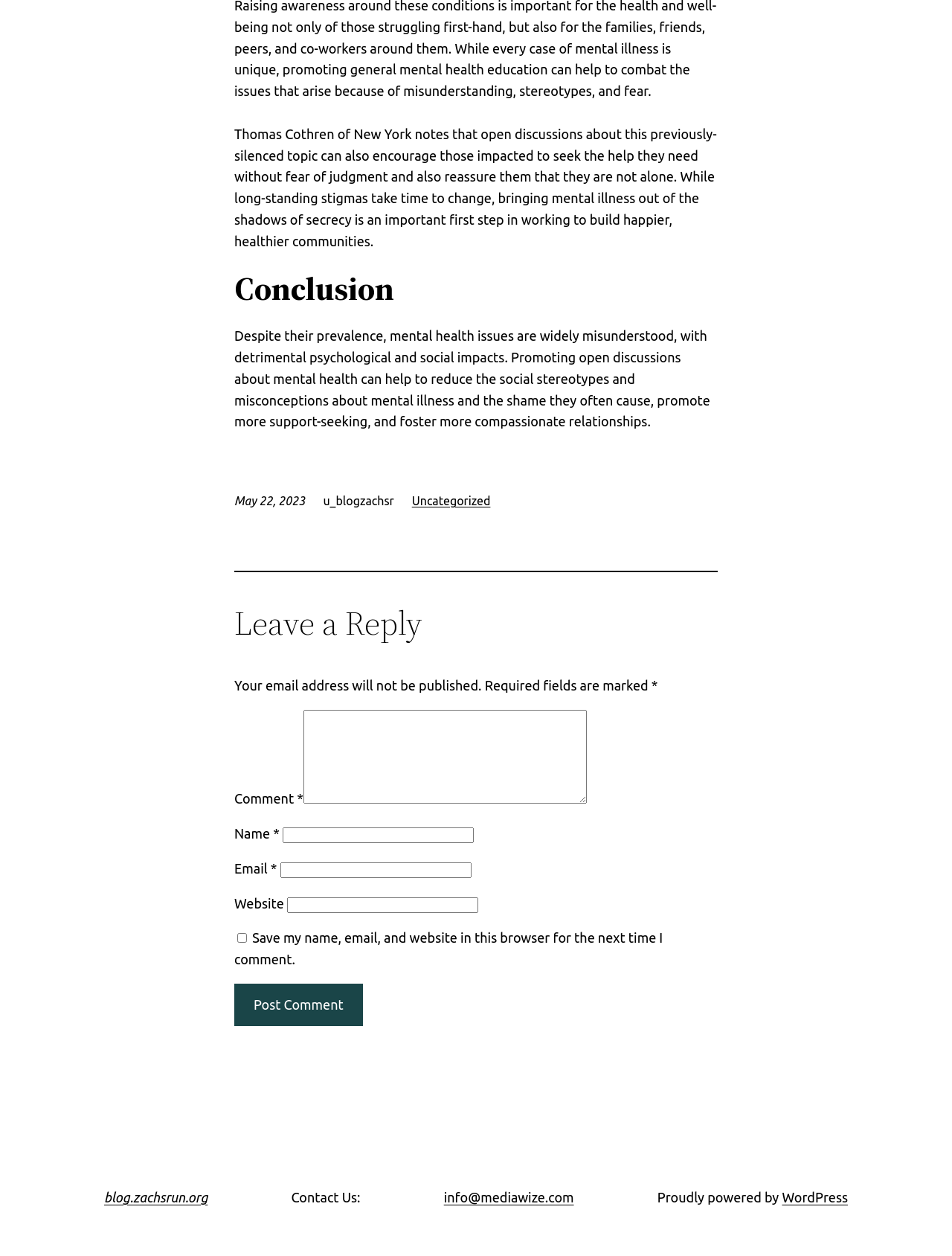Identify the bounding box of the UI element described as follows: "parent_node: Website name="url"". Provide the coordinates as four float numbers in the range of 0 to 1 [left, top, right, bottom].

[0.301, 0.714, 0.502, 0.727]